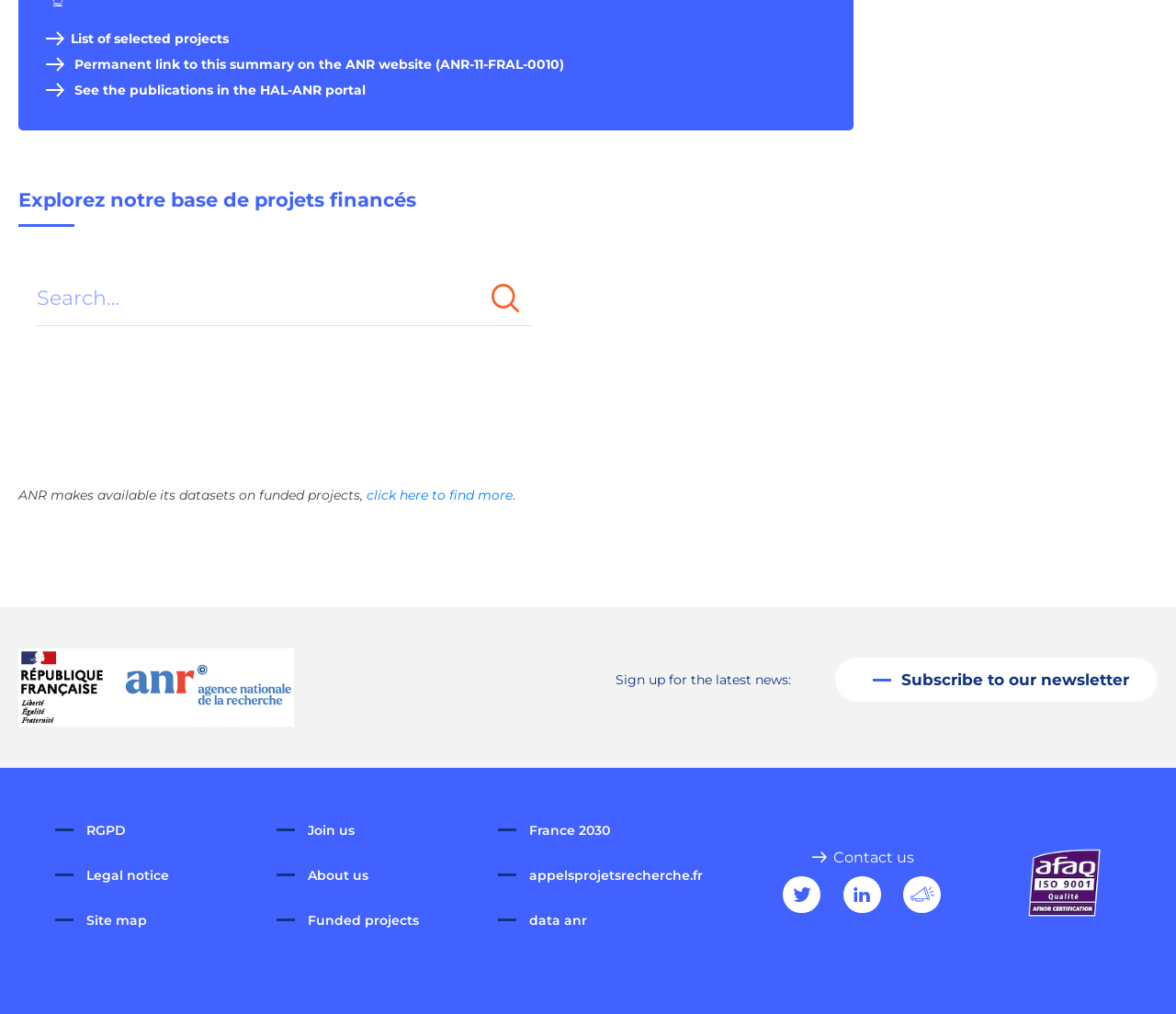Provide the bounding box coordinates, formatted as (top-left x, top-left y, bottom-right x, bottom-right y), with all values being floating point numbers between 0 and 1. Identify the bounding box of the UI element that matches the description: Aliante Las Vegas Web Design

None